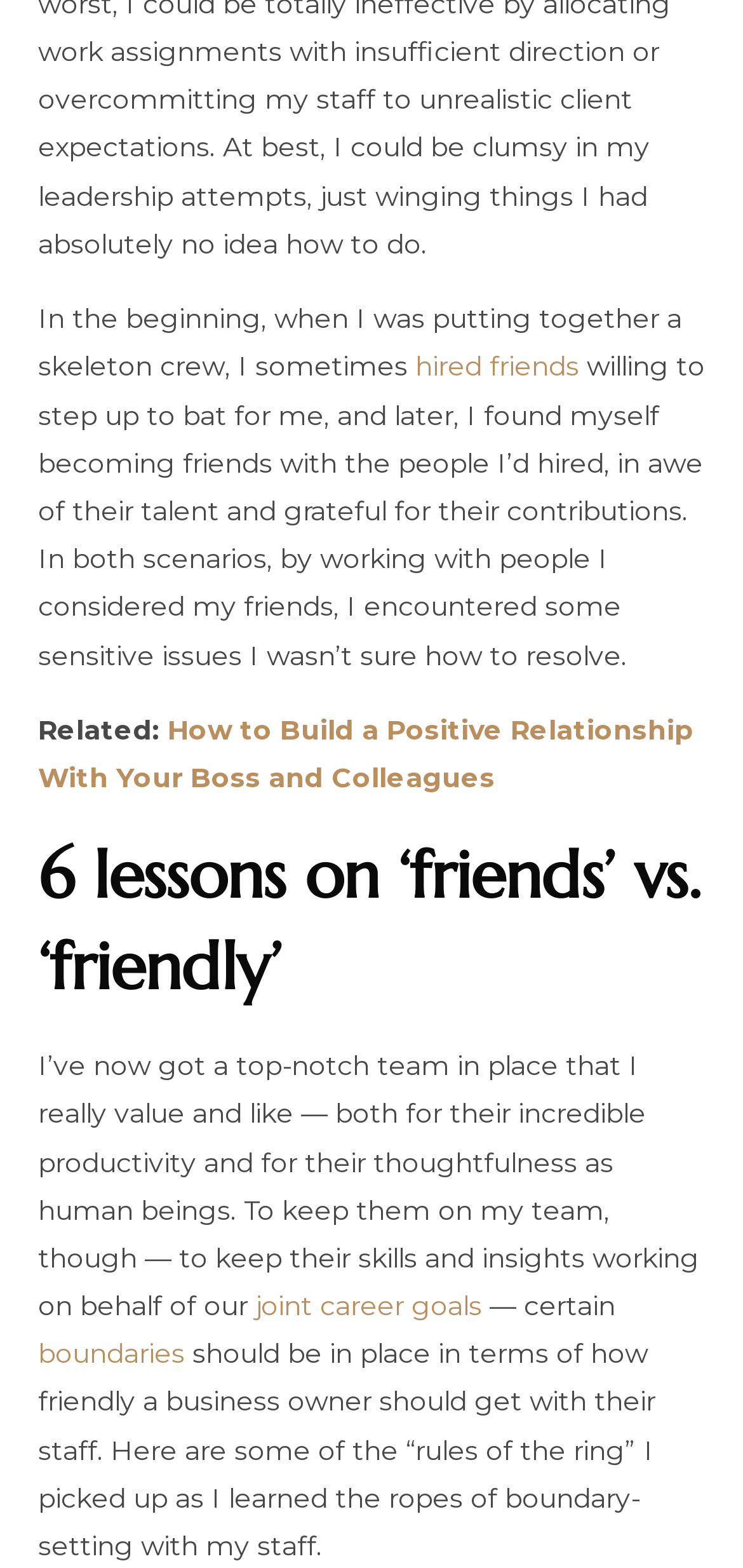Provide the bounding box coordinates of the HTML element described by the text: "hired friends".

[0.559, 0.223, 0.779, 0.245]